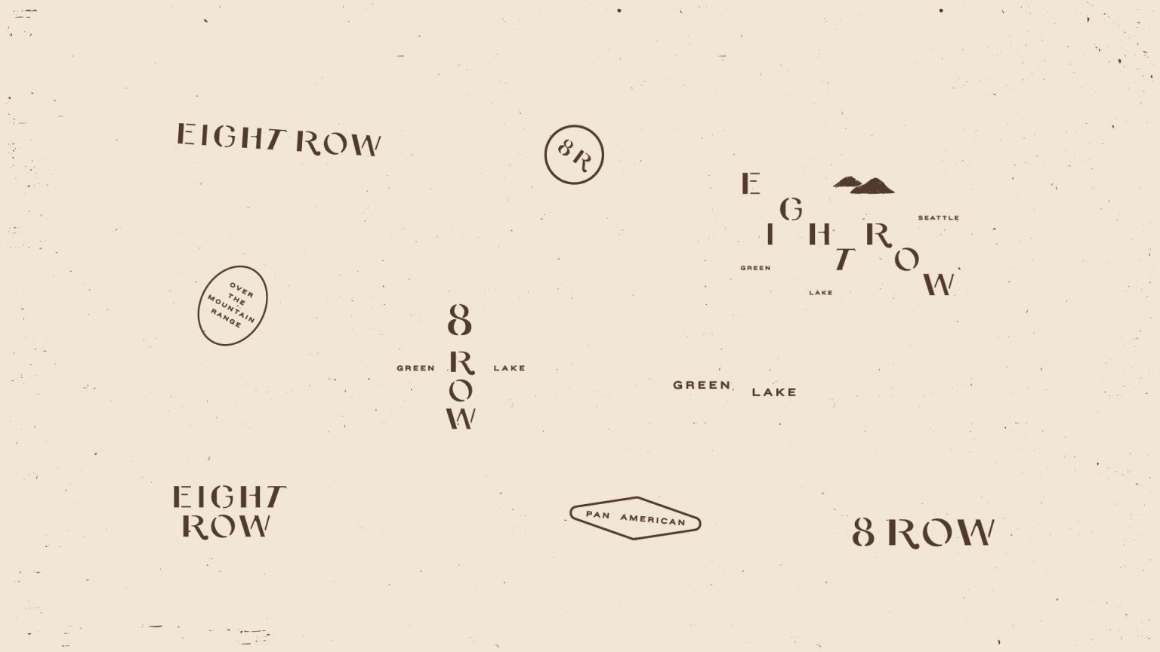Please answer the following question as detailed as possible based on the image: 
What is the shape of the emblem?

The caption describes the emblem as a circular emblem that reads '8R', which implies that the shape of the emblem is circular.